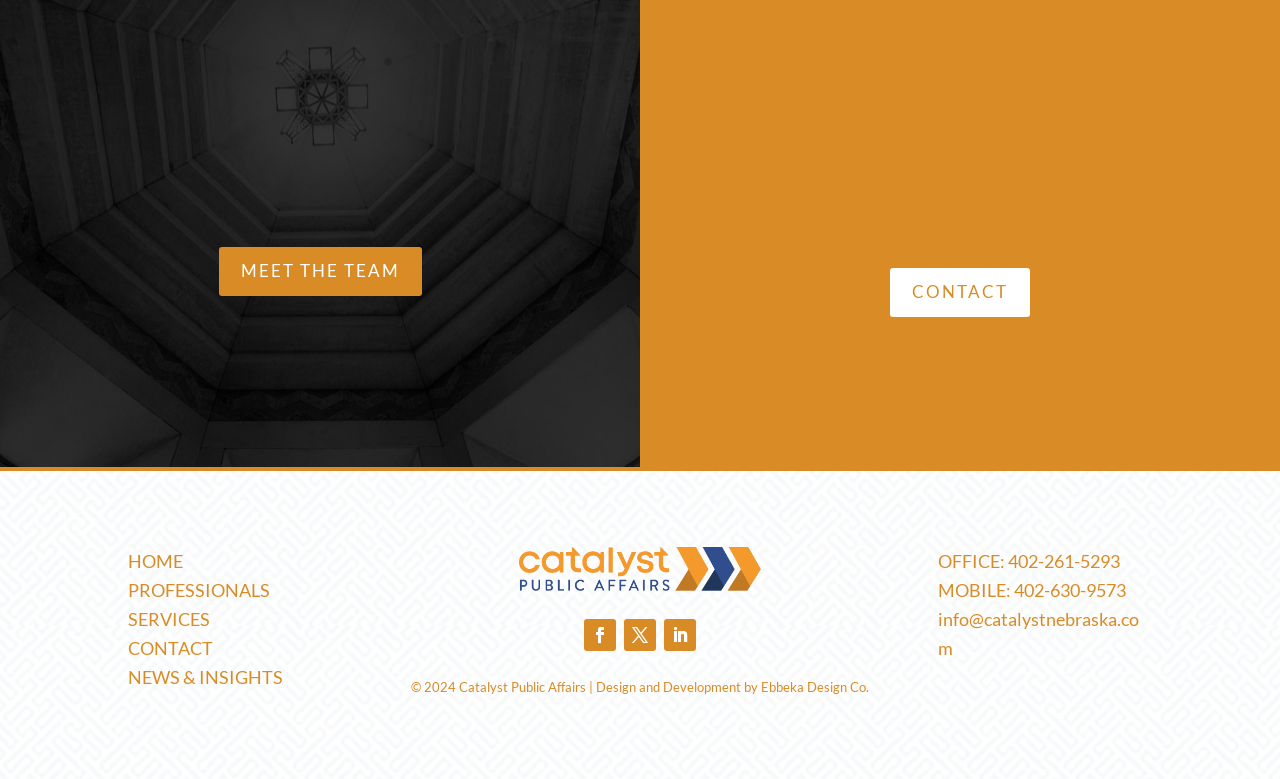Find the bounding box coordinates of the clickable element required to execute the following instruction: "Click on 'HOME'". Provide the coordinates as four float numbers between 0 and 1, i.e., [left, top, right, bottom].

[0.1, 0.707, 0.143, 0.735]